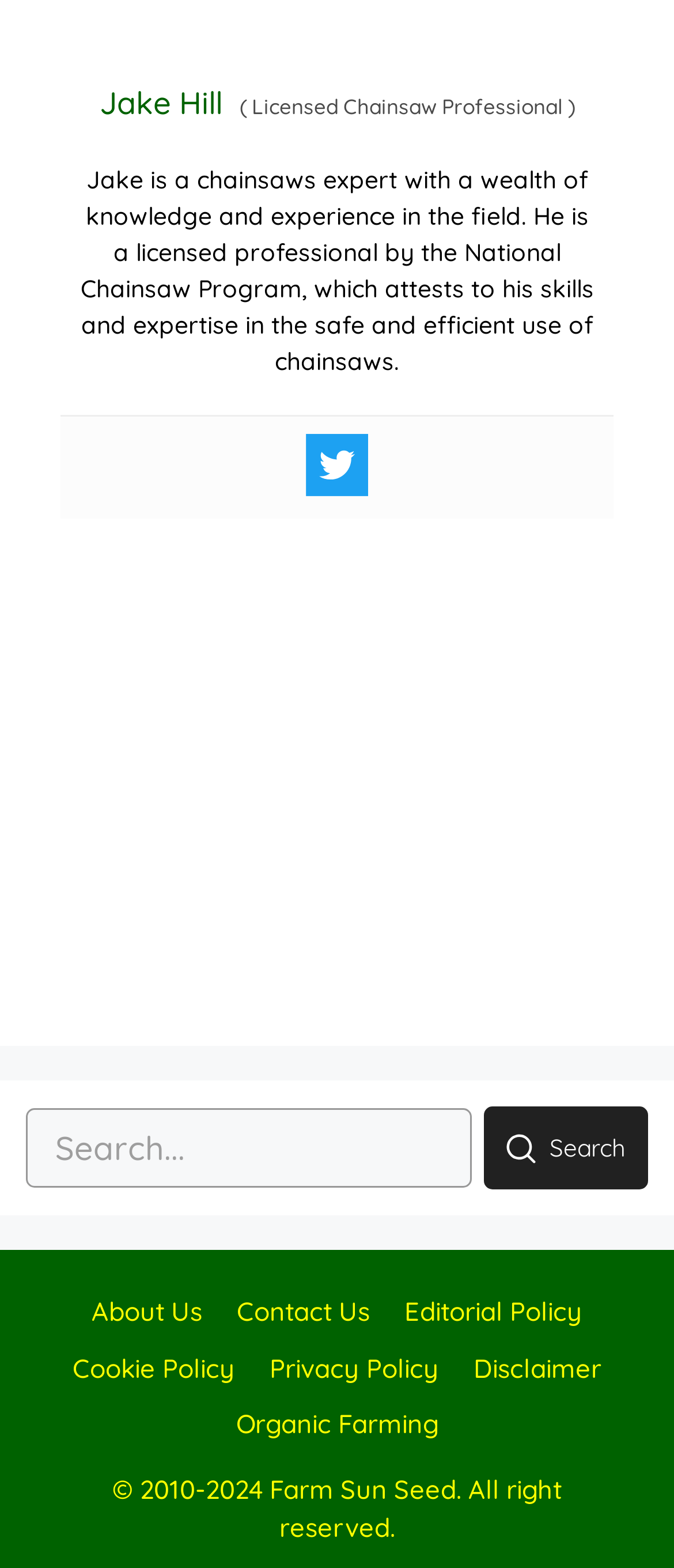Answer the question below using just one word or a short phrase: 
How many social media links are there?

1